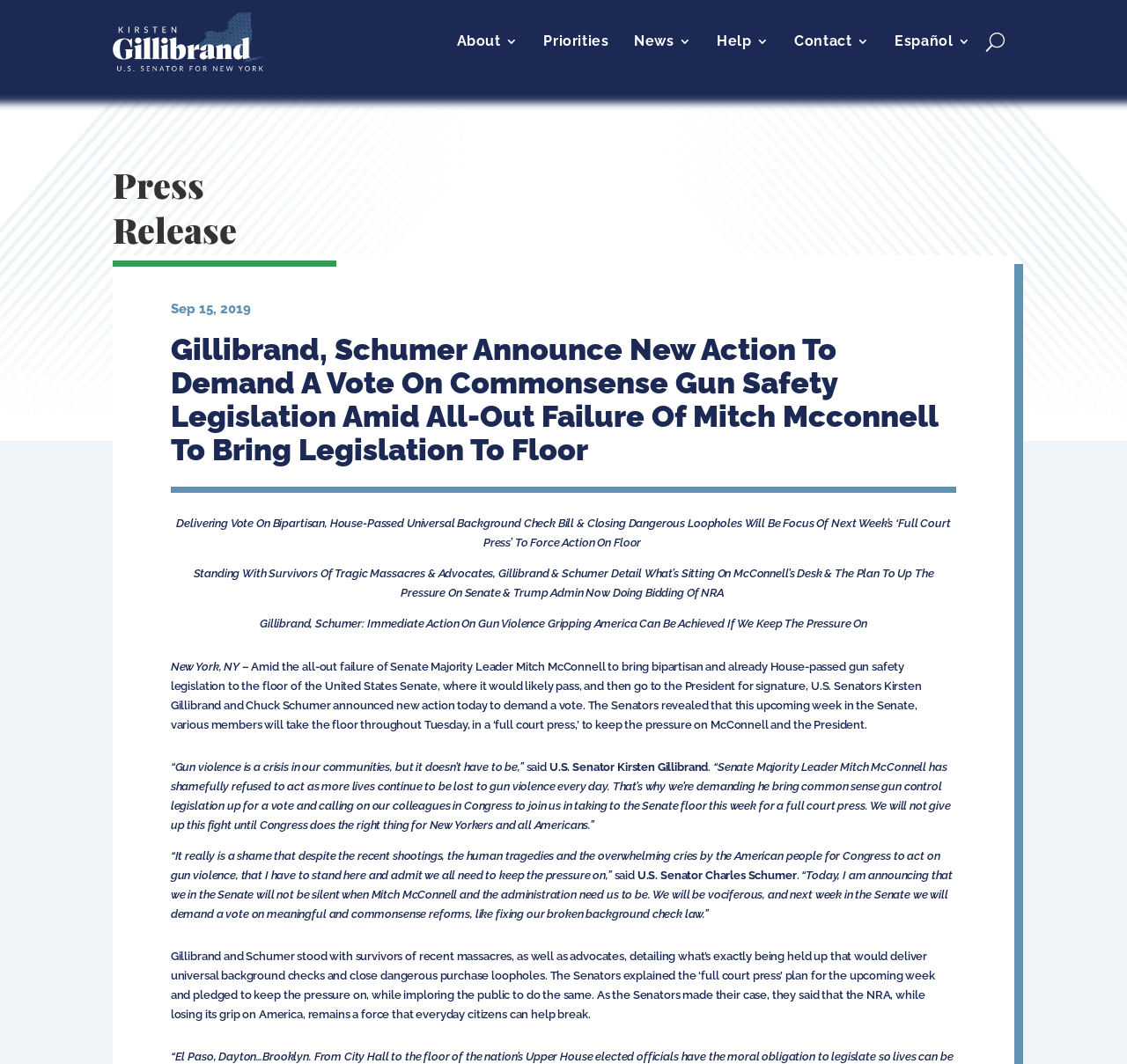Generate a comprehensive caption for the webpage you are viewing.

This webpage appears to be a press release from U.S. Senator Kirsten Gillibrand's office, focusing on gun safety legislation. At the top, there is a navigation menu with links to "About", "Priorities", "News", "Help", "Contact", and "Español". On the top right, there is a search button.

The main content of the page is divided into sections. The first section has a heading "Press Release" and a subheading that announces new action to demand a vote on commonsense gun safety legislation. Below this, there is a date "Sep 15, 2019" and a brief summary of the press release.

The next section has a series of paragraphs describing the Senators' plan to demand a vote on gun safety legislation, including a "full court press" to keep the pressure on Senate Majority Leader Mitch McConnell and the President. The text includes quotes from Senators Kirsten Gillibrand and Chuck Schumer, emphasizing the need for action on gun violence.

Throughout the page, there are no images, but there is a prominent logo at the top left, likely representing Senator Gillibrand's office. The overall layout is clean, with clear headings and concise text.